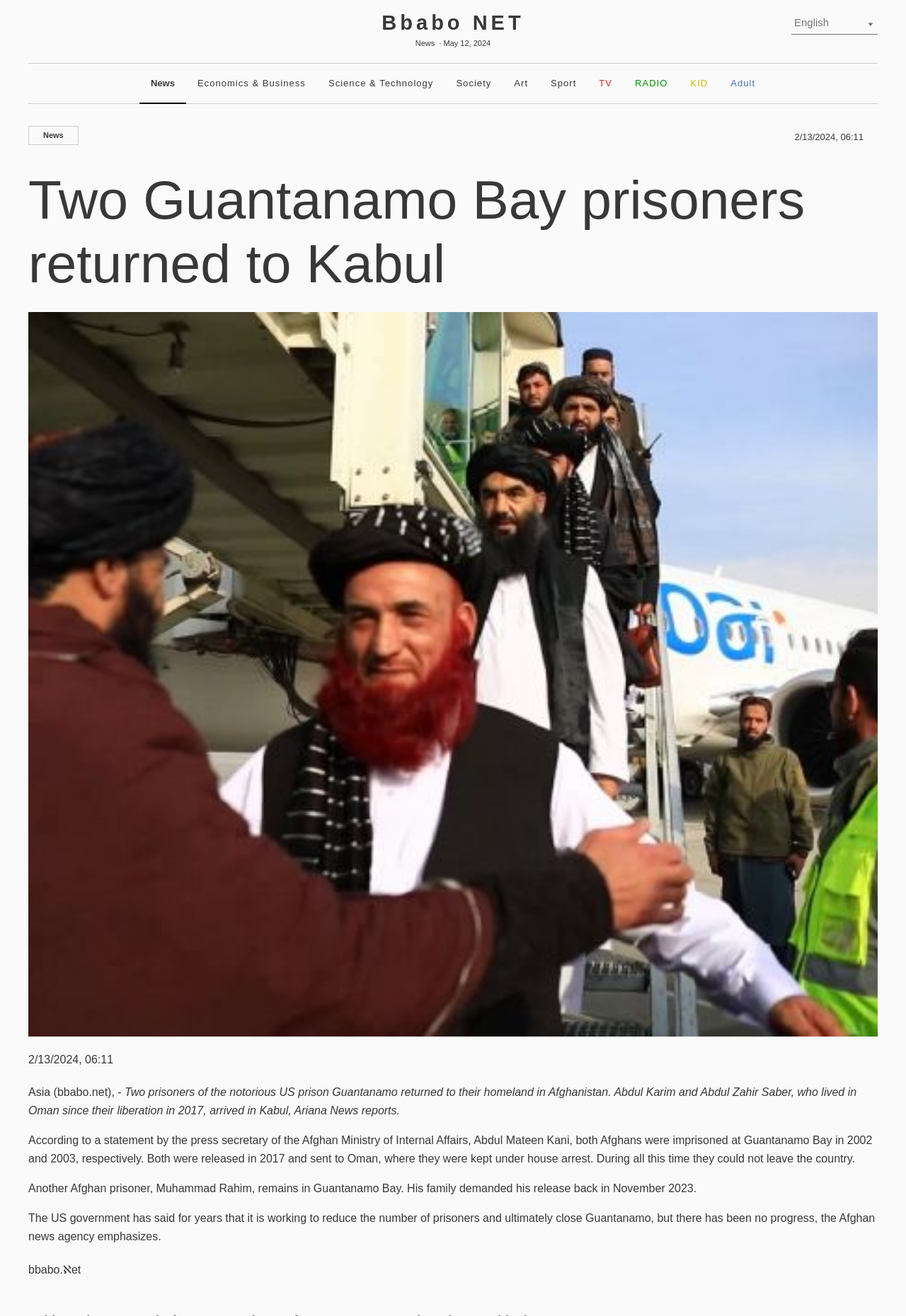How many prisoners are mentioned in the article?
Answer with a single word or phrase by referring to the visual content.

3